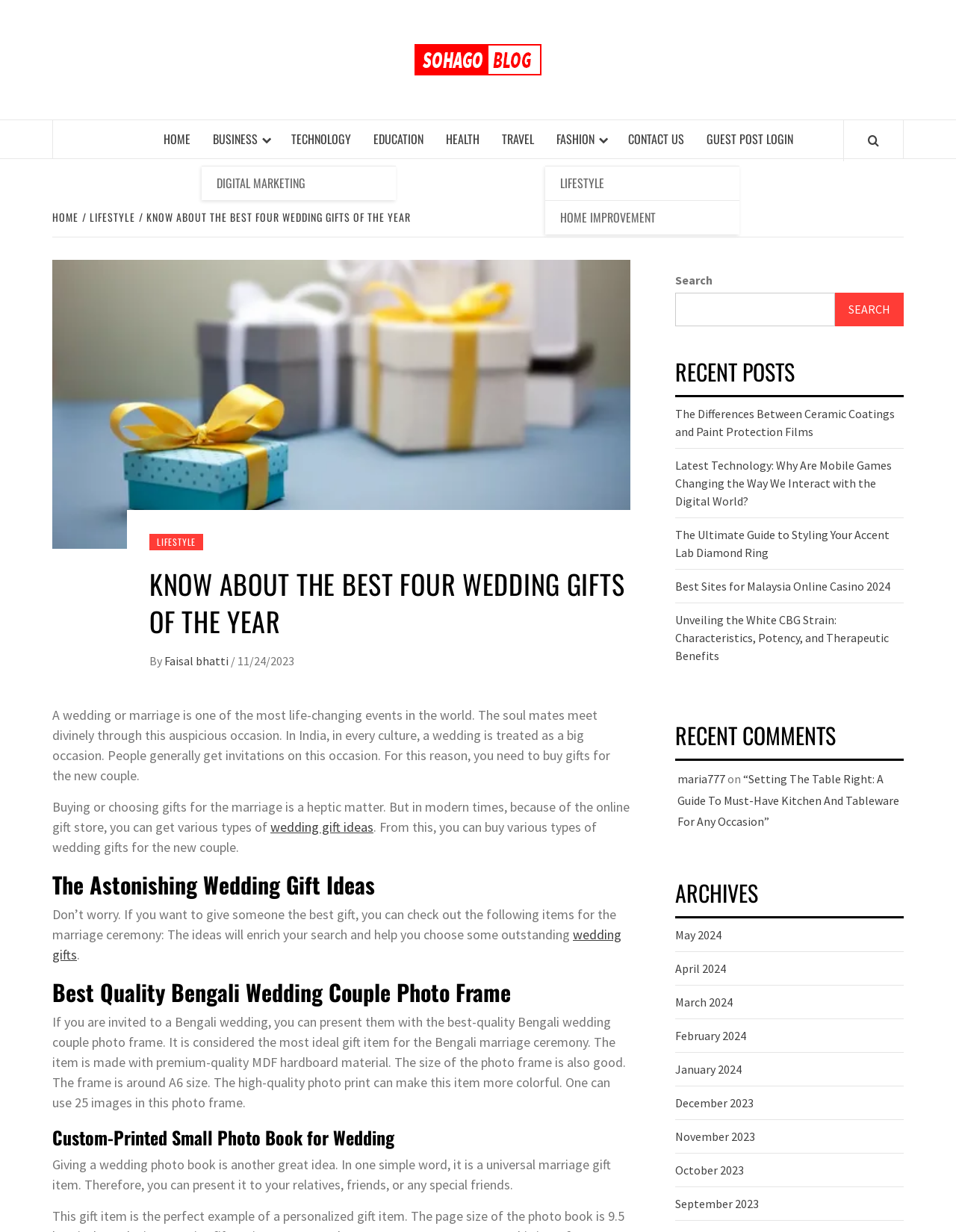Locate the bounding box coordinates of the area to click to fulfill this instruction: "Read the article 'The Differences Between Ceramic Coatings and Paint Protection Films'". The bounding box should be presented as four float numbers between 0 and 1, in the order [left, top, right, bottom].

[0.706, 0.33, 0.936, 0.356]